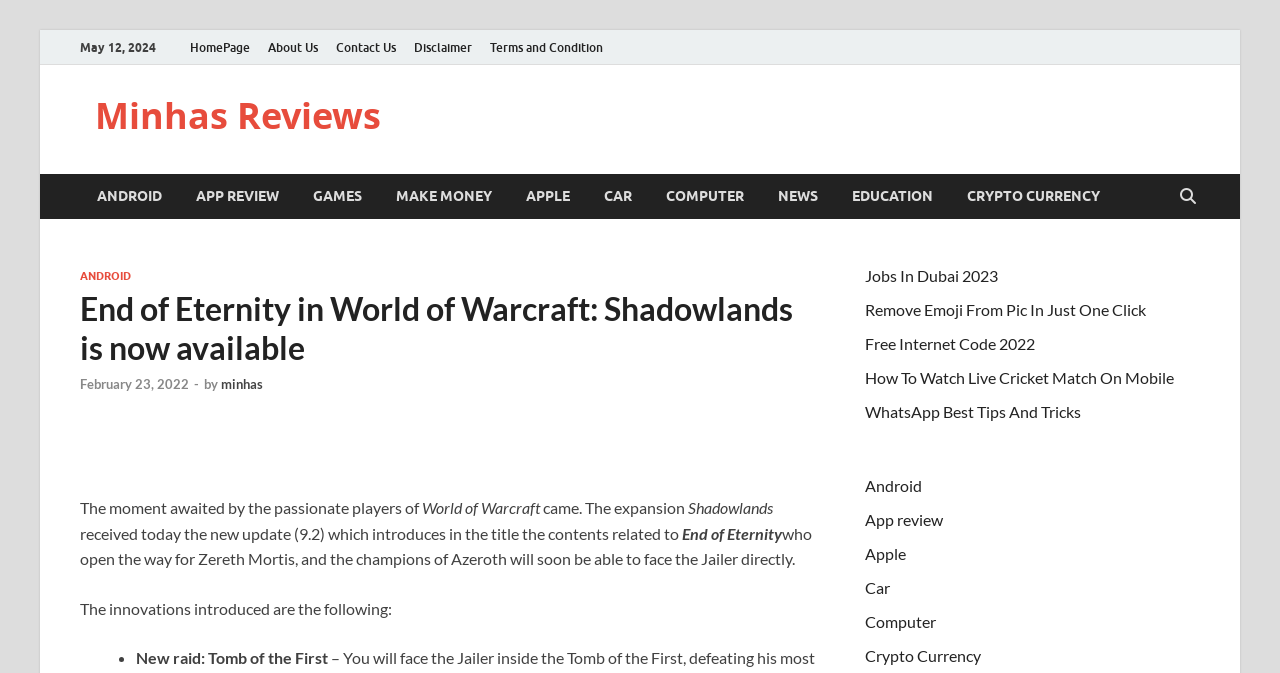Highlight the bounding box coordinates of the region I should click on to meet the following instruction: "Go to HOME".

None